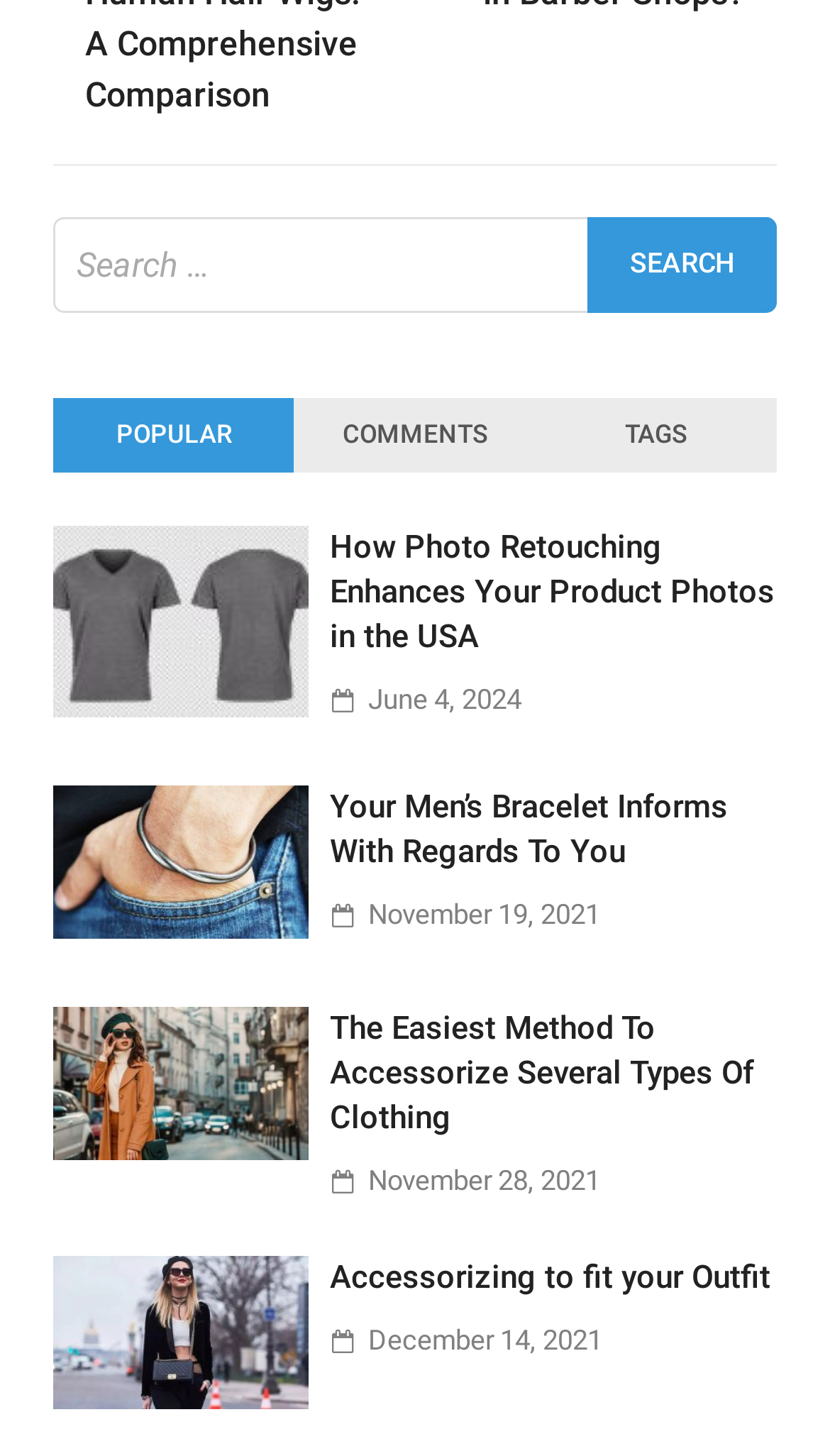Determine the bounding box coordinates (top-left x, top-left y, bottom-right x, bottom-right y) of the UI element described in the following text: June 4, 2024

[0.444, 0.47, 0.628, 0.492]